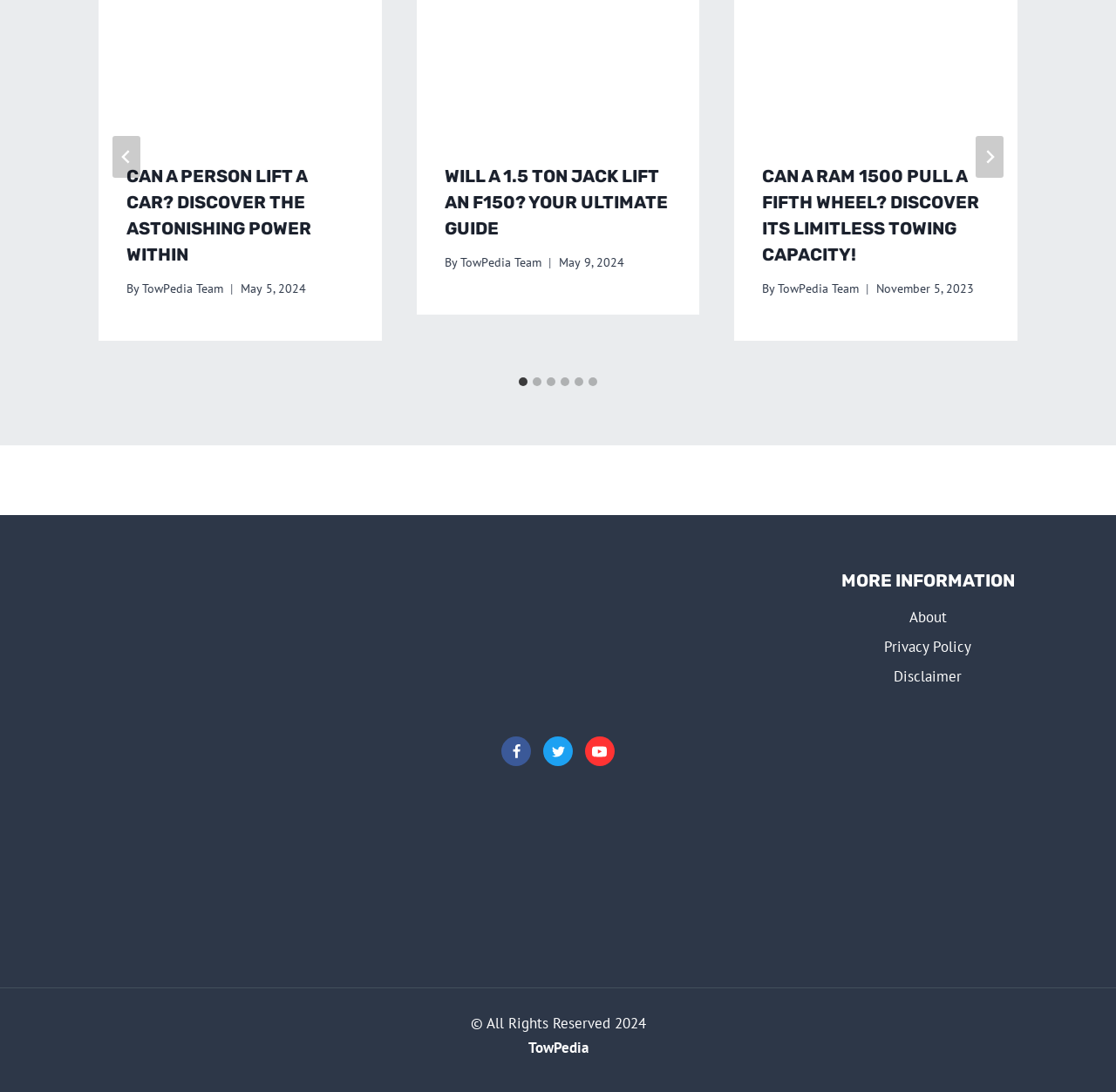Please answer the following question using a single word or phrase: 
What is the copyright year mentioned at the bottom of the page?

2024